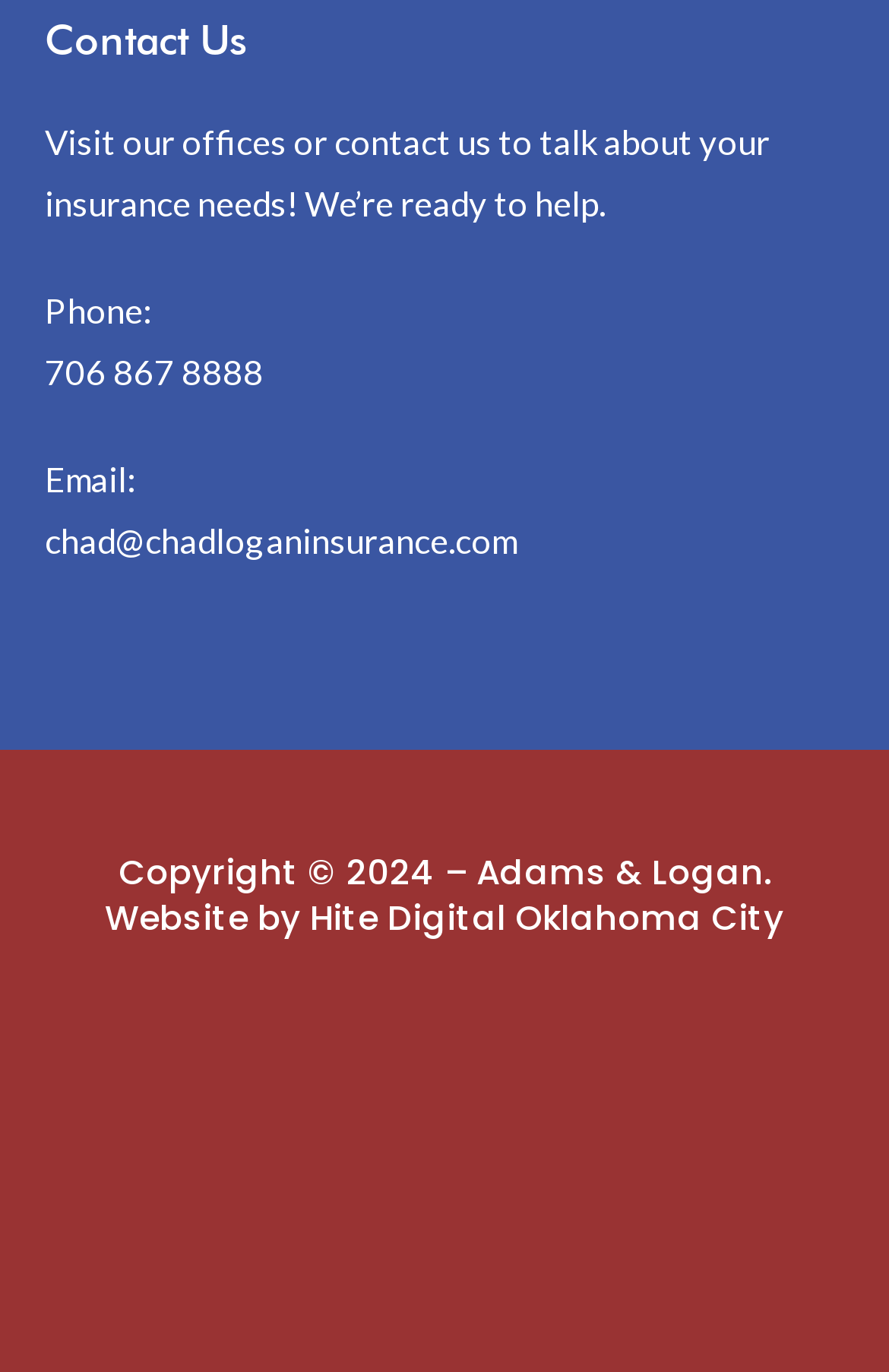Find the bounding box of the UI element described as follows: "name="item_meta[2]" placeholder="Last Namer"".

[0.1, 0.352, 0.505, 0.392]